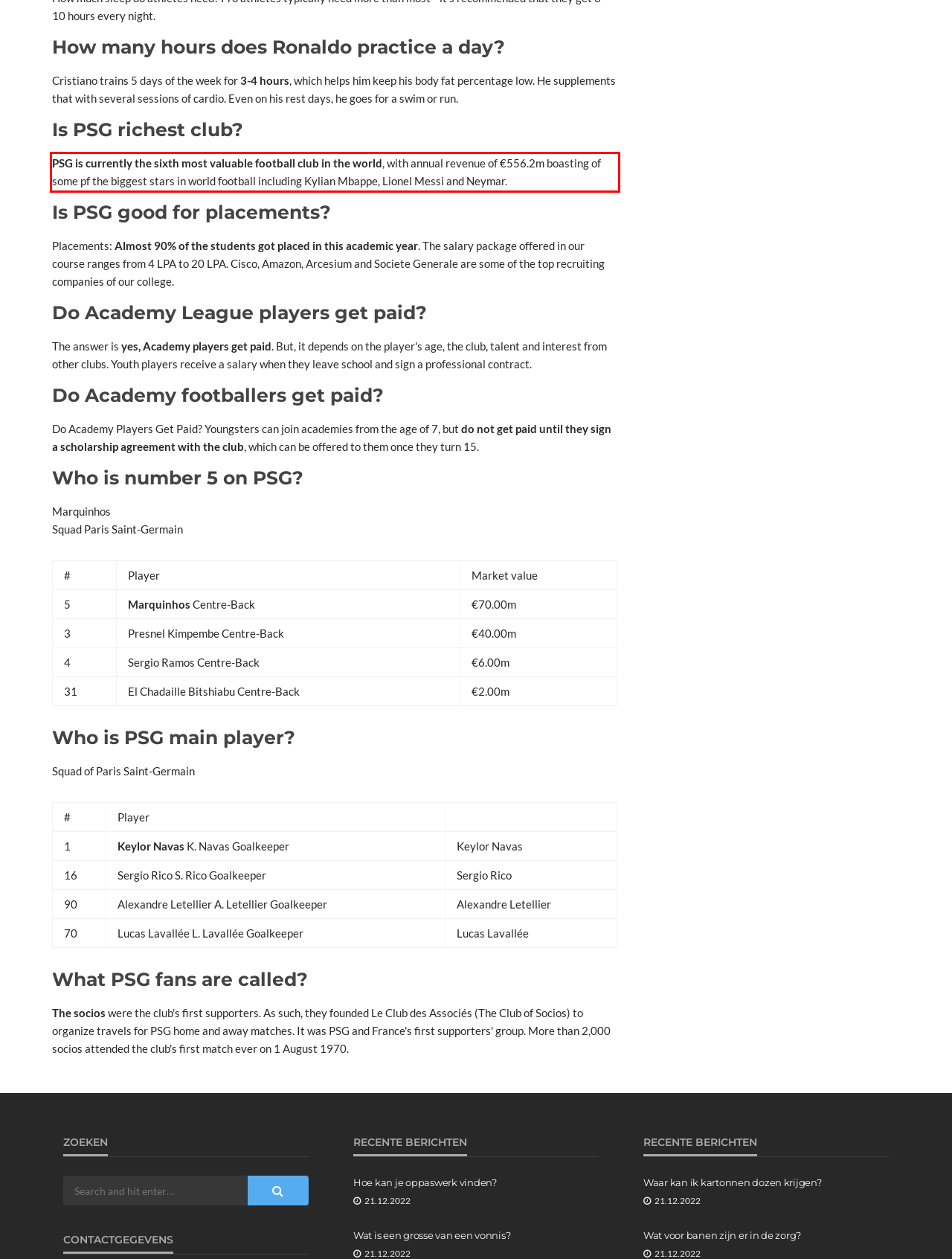Identify and extract the text within the red rectangle in the screenshot of the webpage.

PSG is currently the sixth most valuable football club in the world, with annual revenue of €556.2m boasting of some pf the biggest stars in world football including Kylian Mbappe, Lionel Messi and Neymar.